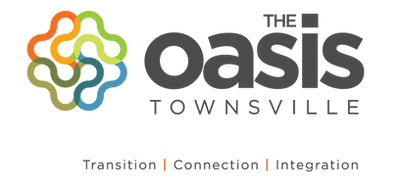What is the font style of 'The Oasis'?
Please answer the question as detailed as possible based on the image.

The name 'The Oasis' is prominently displayed in bold, modern typography, which is a font style that is clear and easy to read, making it stand out in the logo.